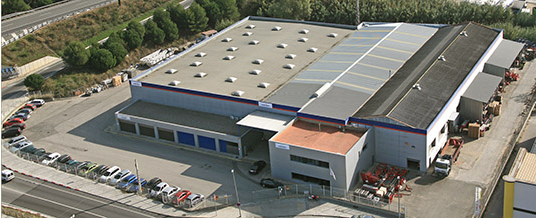What is the purpose of the vents on the roof? Based on the screenshot, please respond with a single word or phrase.

proper ventilation